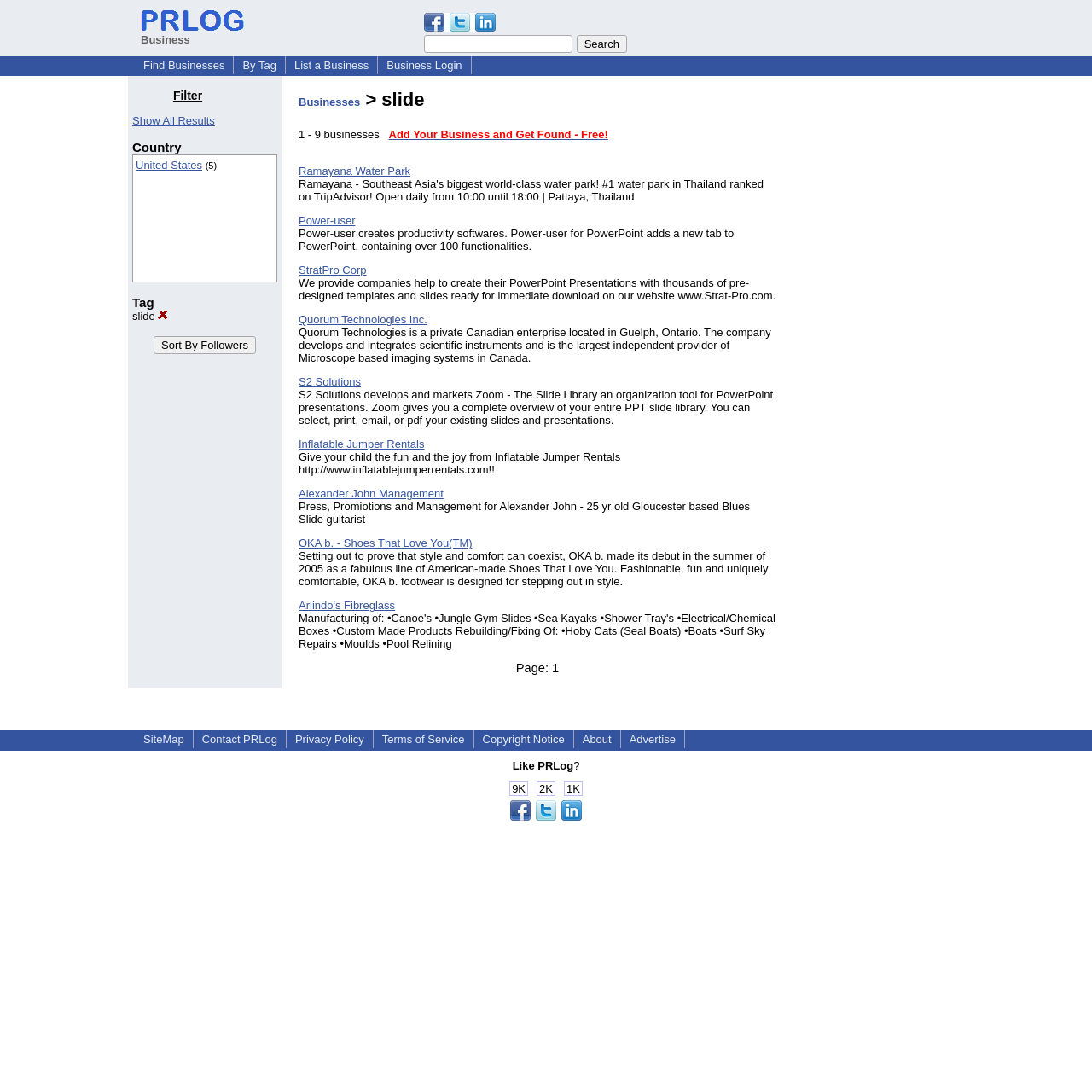Kindly determine the bounding box coordinates of the area that needs to be clicked to fulfill this instruction: "Search for businesses".

[0.388, 0.032, 0.574, 0.048]